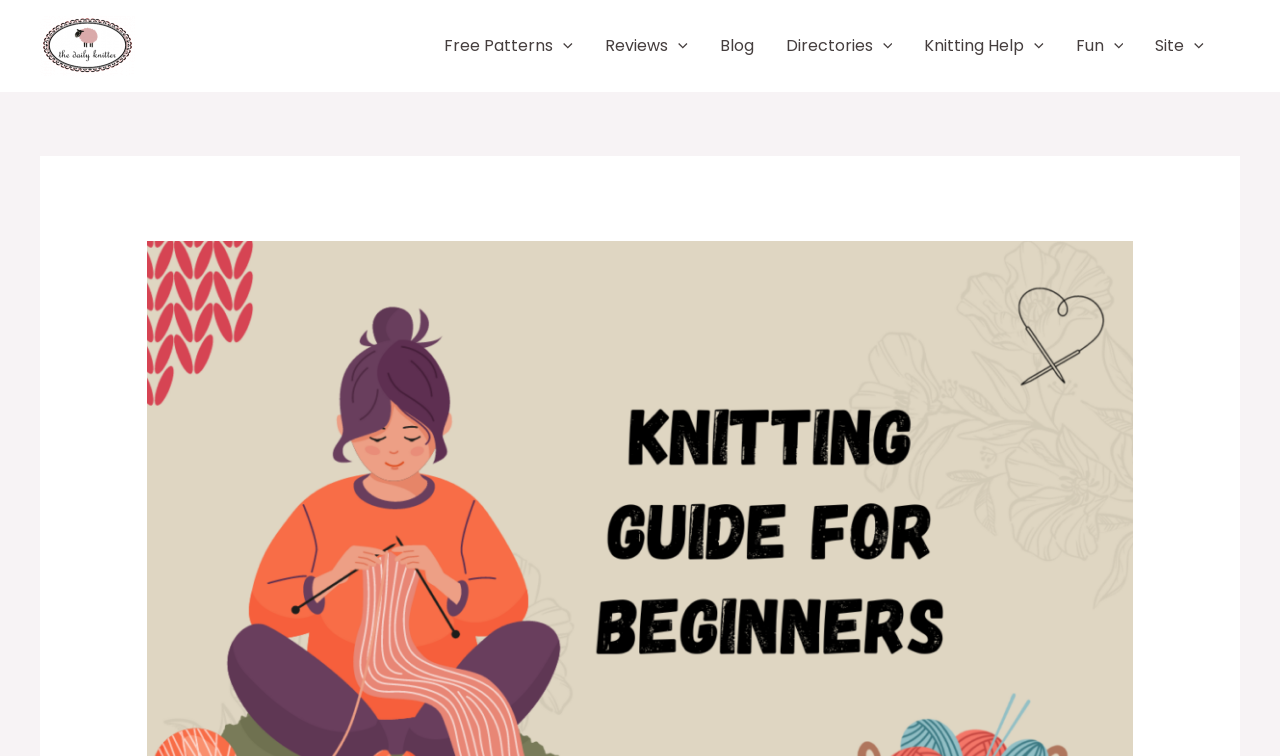What is the logo of the website?
Look at the image and provide a short answer using one word or a phrase.

Daily Knitter